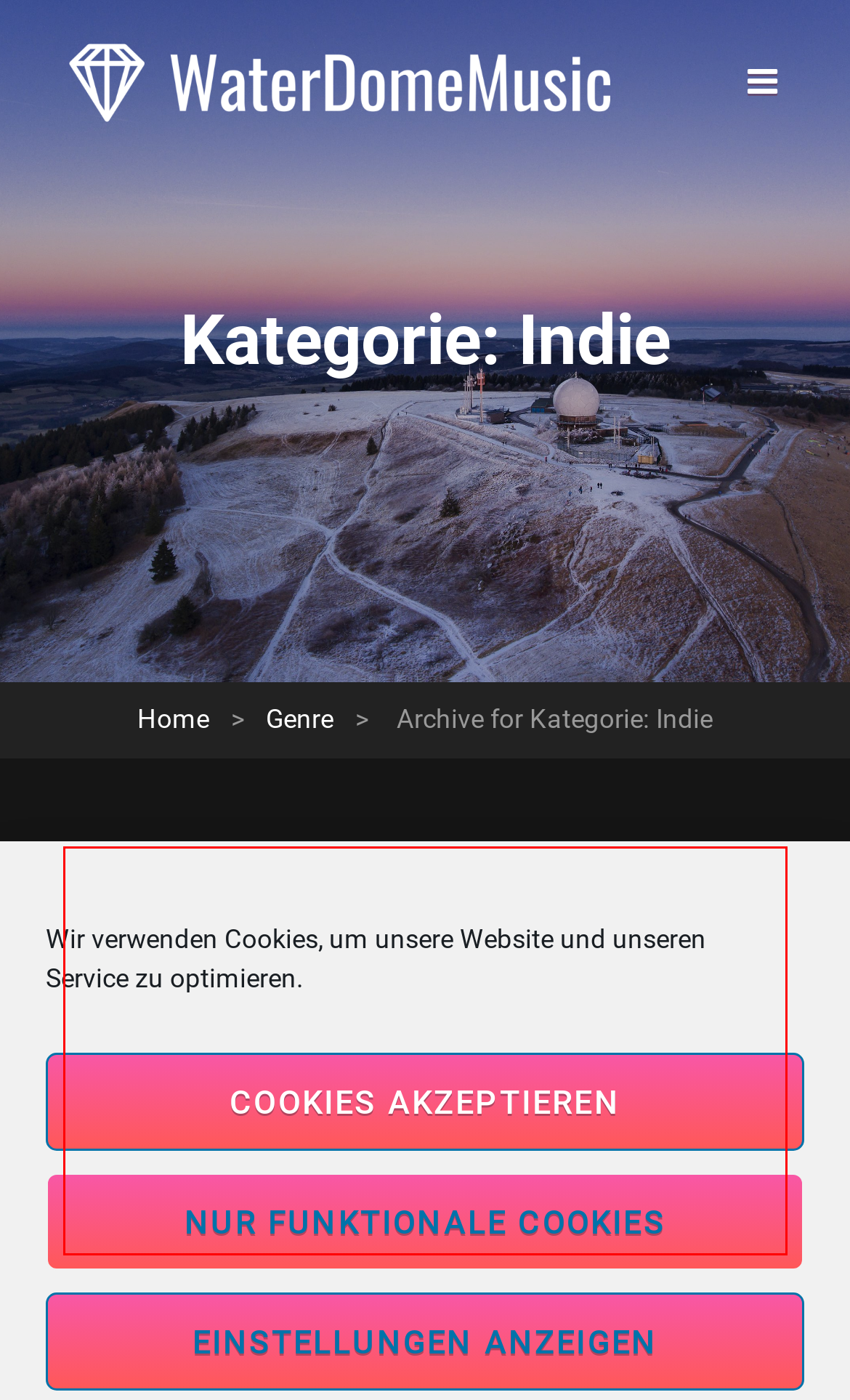You have a screenshot of a webpage with a red rectangle bounding box. Identify the best webpage description that corresponds to the new webpage after clicking the element within the red bounding box. Here are the candidates:
A. Christiane Dehmer | WaterDomeMusic
B. Kalipo - Indigo - Brilliant Single - 2024 | WaterDomeMusic
C. INAMAR - I See It Coming - Brilliant Single 2024 | WaterDomeMusic
D. King Hannah - Big Swimmer - Brilliant Album - 2024 | WaterDomeMusic
E. Genre | WaterDomeMusic
F. WaterDomeMusic | MUSIC REVIEWS
G. Gretel Hänlyn - Drive - Single - 2022 | WaterDomeMusic
H. Eli & Fur - Insomnia - Brilliant Single - 2024 | WaterDomeMusic

D